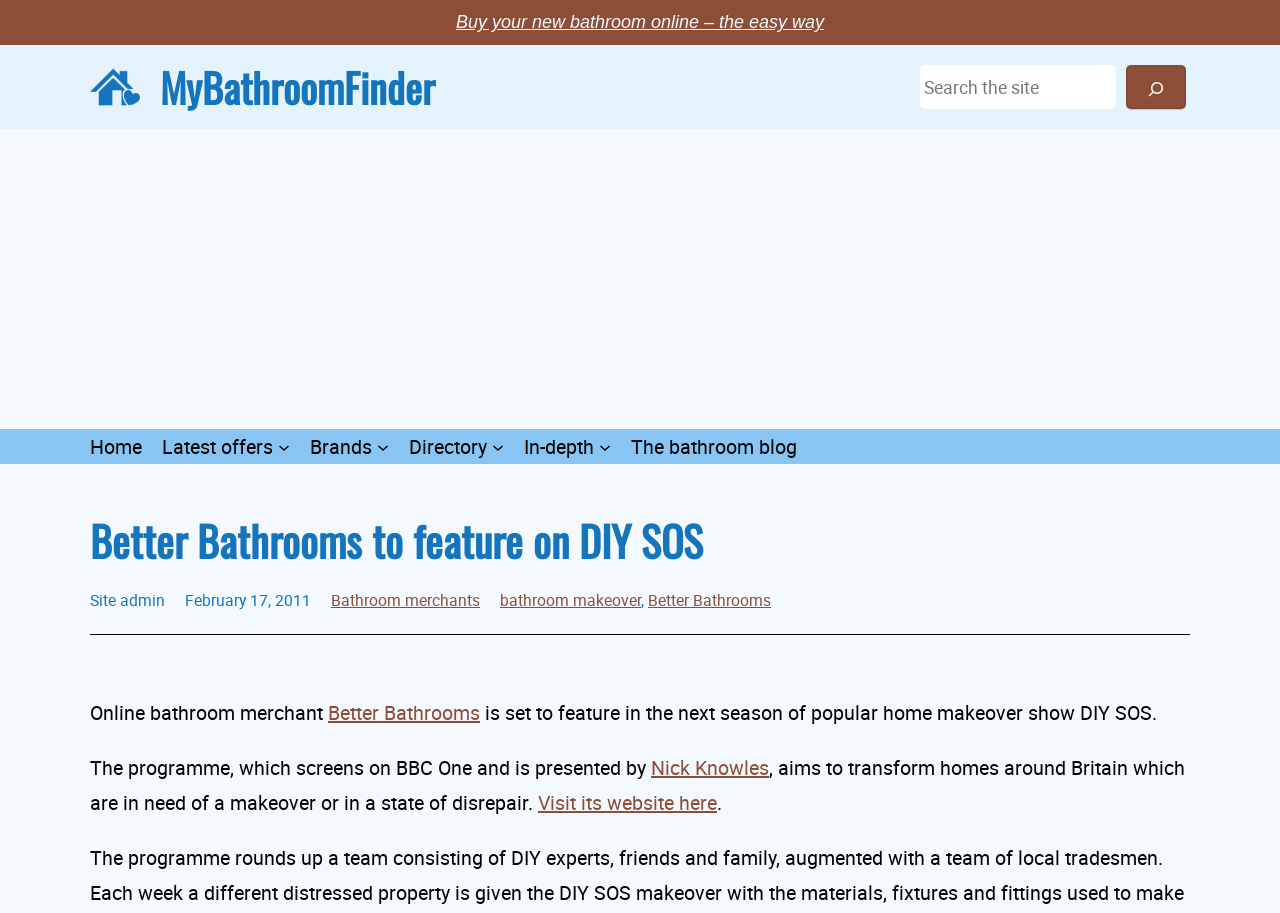Determine the bounding box of the UI element mentioned here: "name="s" placeholder="Search the site"". The coordinates must be in the format [left, top, right, bottom] with values ranging from 0 to 1.

[0.719, 0.072, 0.872, 0.12]